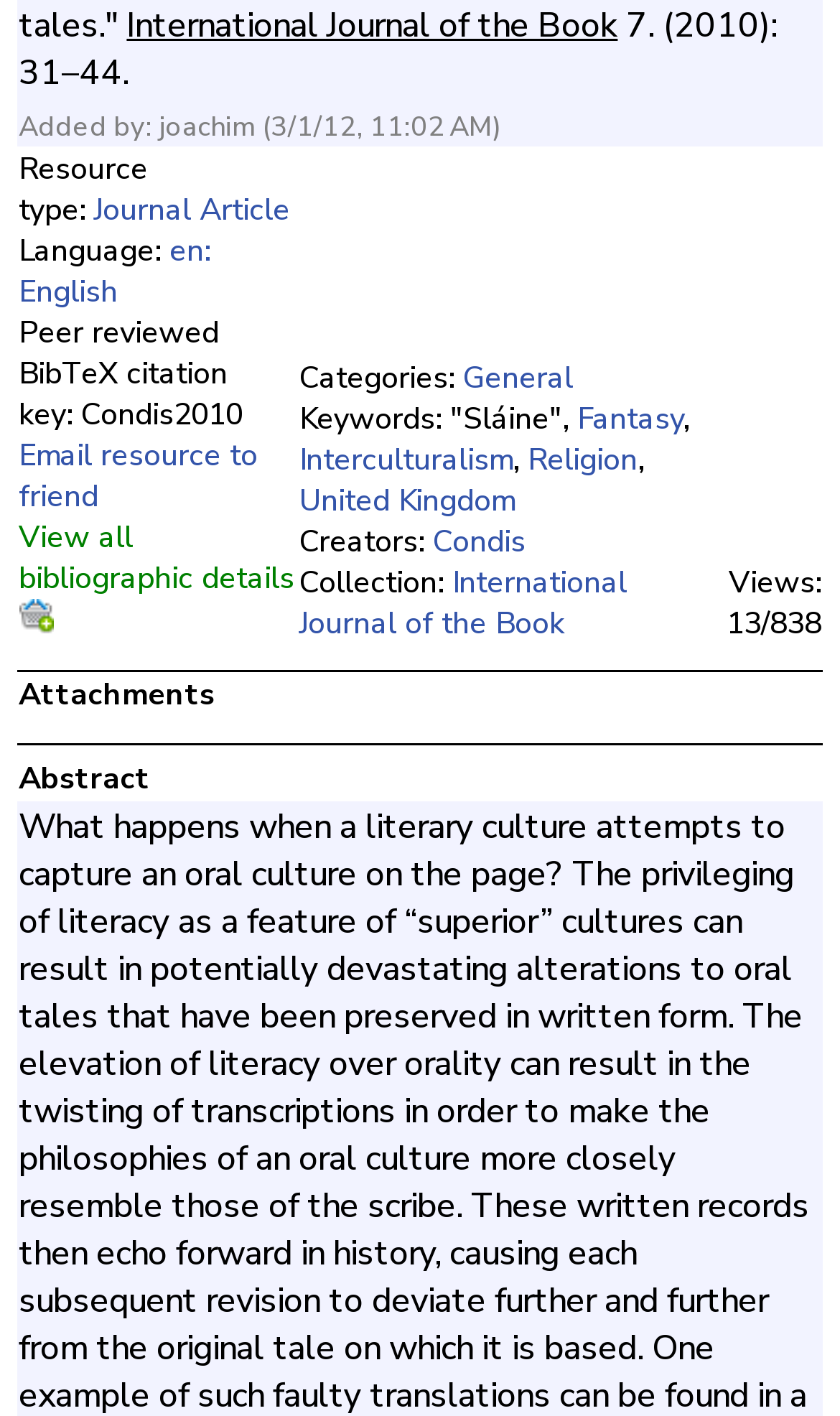For the following element description, predict the bounding box coordinates in the format (top-left x, top-left y, bottom-right x, bottom-right y). All values should be floating point numbers between 0 and 1. Description: United Kingdom

[0.356, 0.339, 0.613, 0.368]